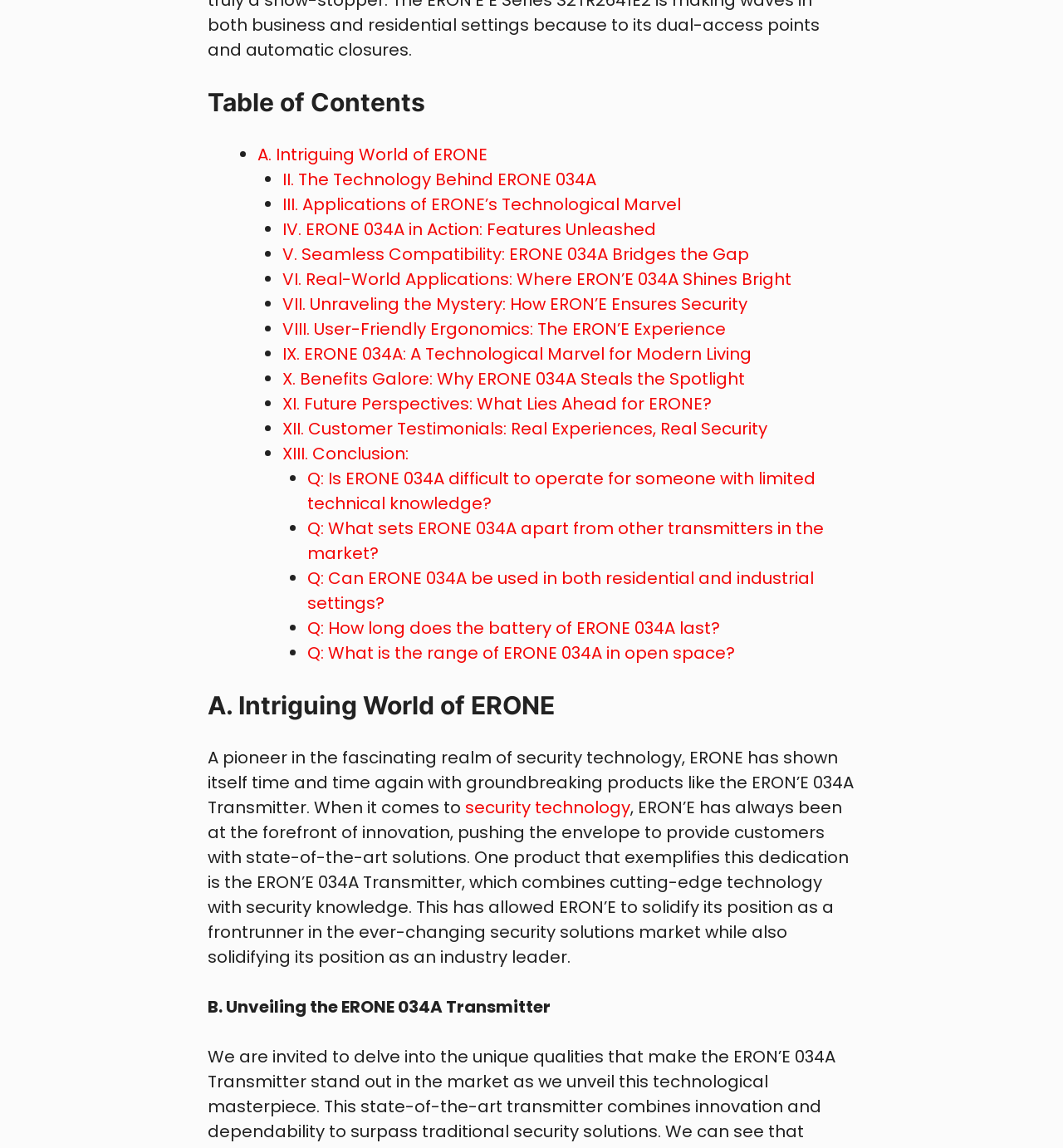Identify the bounding box for the UI element described as: "XIII. Conclusion:". Ensure the coordinates are four float numbers between 0 and 1, formatted as [left, top, right, bottom].

[0.266, 0.385, 0.384, 0.405]